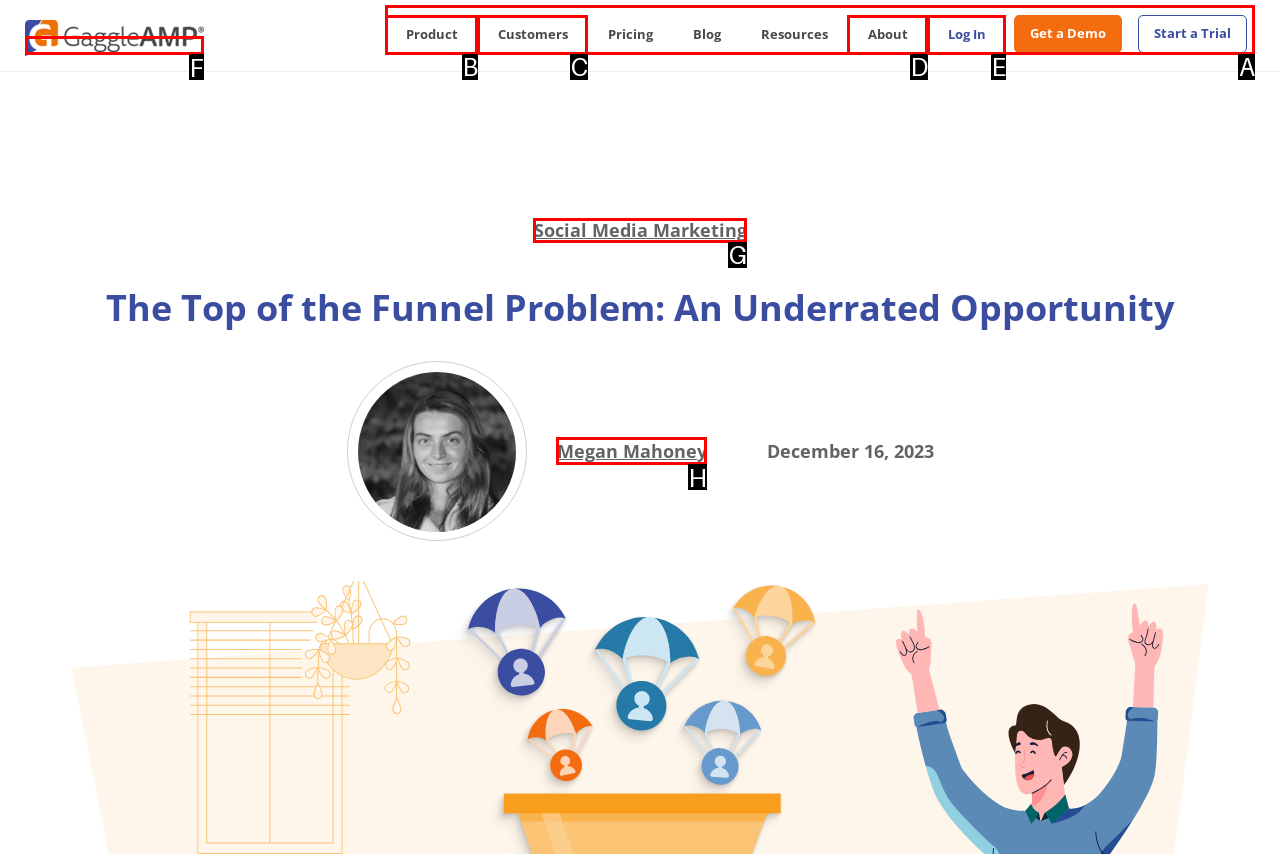Point out the option that needs to be clicked to fulfill the following instruction: Read the article about convex hull model
Answer with the letter of the appropriate choice from the listed options.

None